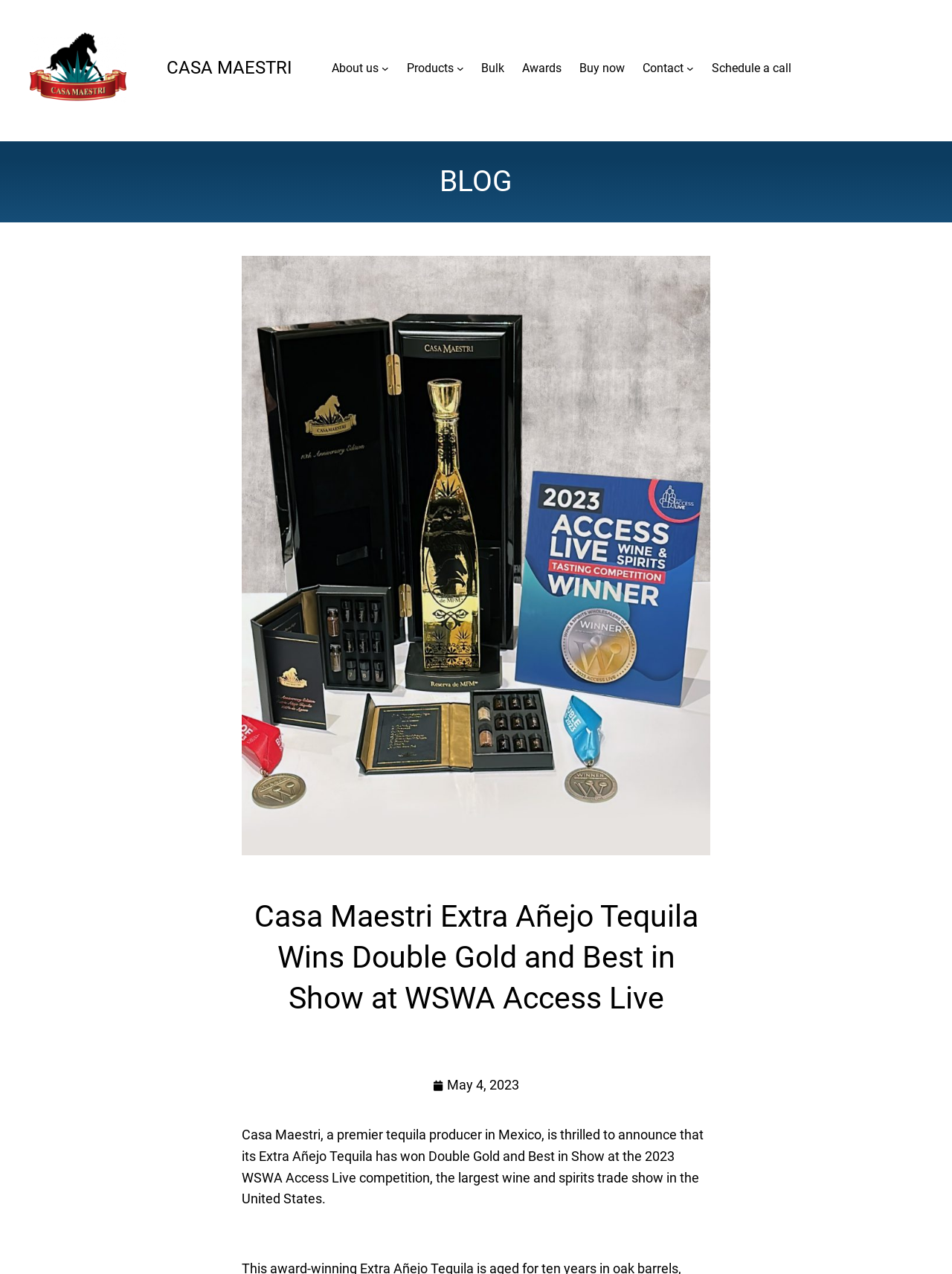Please find the bounding box coordinates of the element that must be clicked to perform the given instruction: "View Awards page". The coordinates should be four float numbers from 0 to 1, i.e., [left, top, right, bottom].

[0.549, 0.046, 0.59, 0.061]